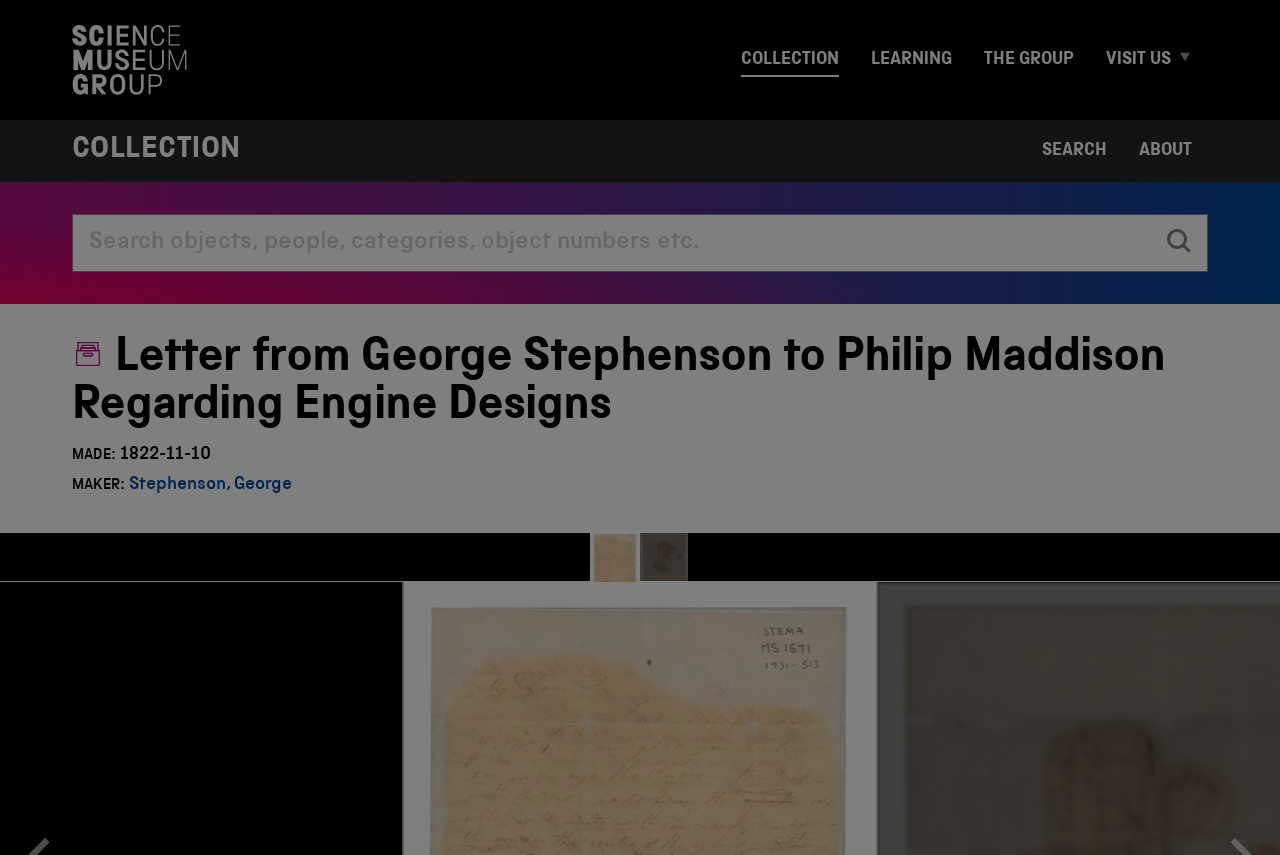How many search options are available in the top menu?
Look at the image and respond with a single word or a short phrase.

5